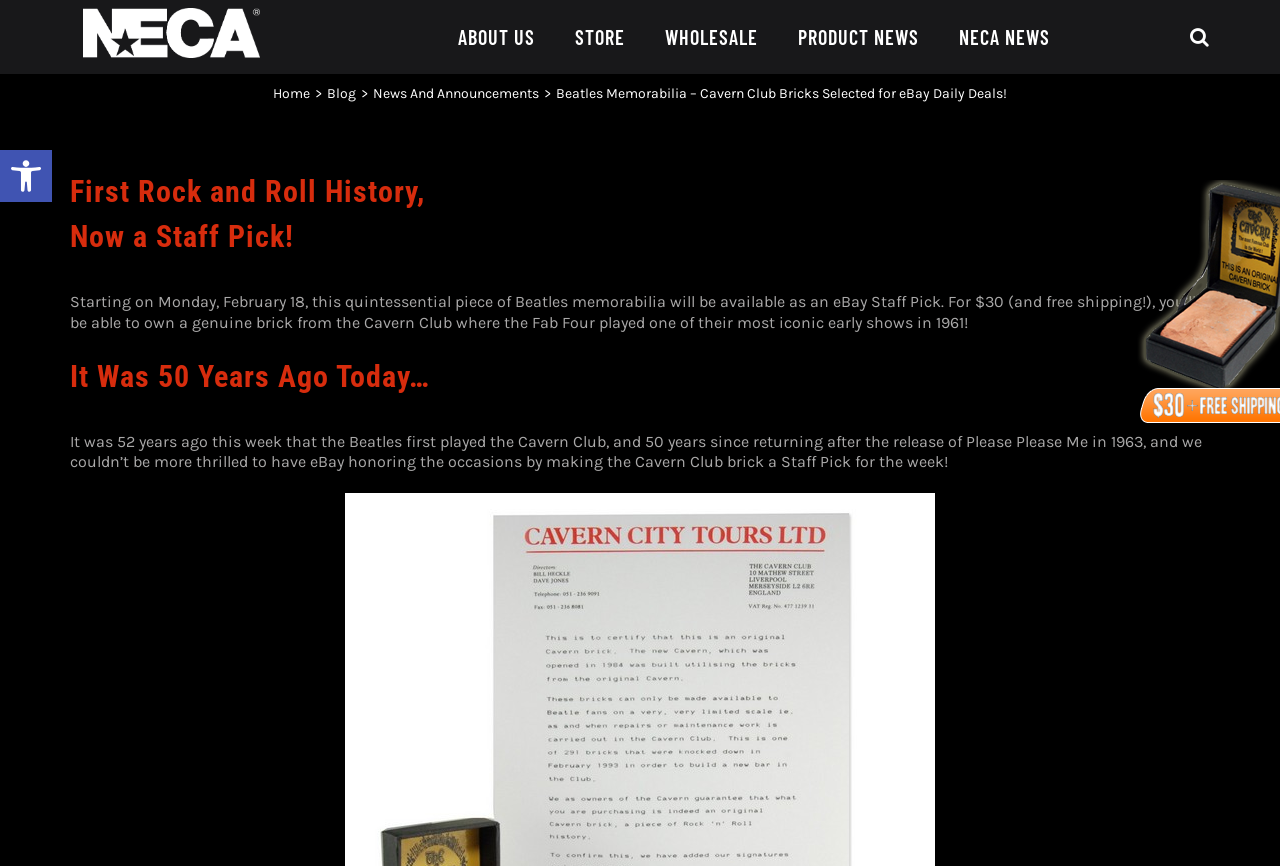For the given element description News And Announcements, determine the bounding box coordinates of the UI element. The coordinates should follow the format (top-left x, top-left y, bottom-right x, bottom-right y) and be within the range of 0 to 1.

[0.291, 0.098, 0.421, 0.118]